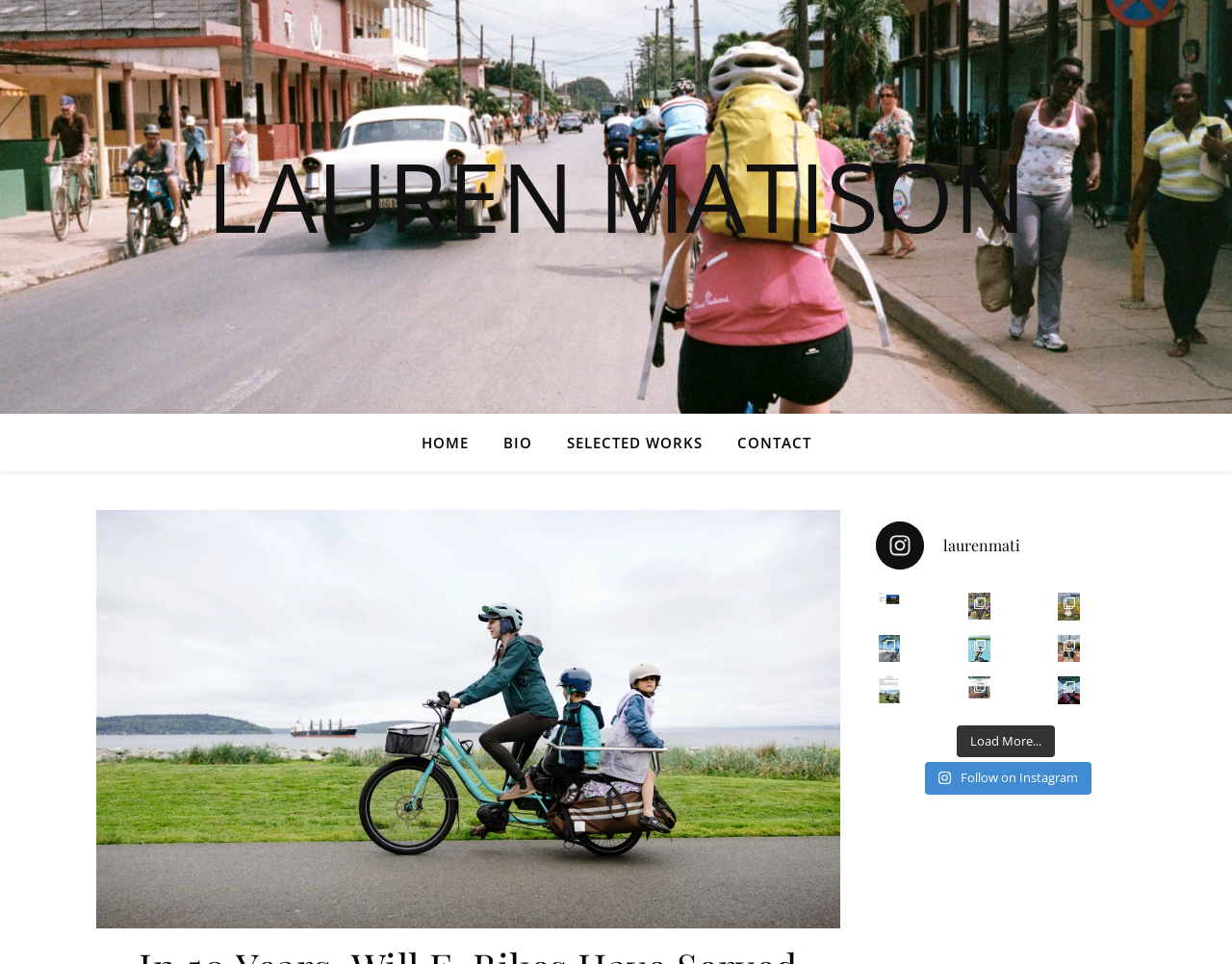Extract the bounding box coordinates for the UI element described by the text: "Follow on Instagram". The coordinates should be in the form of [left, top, right, bottom] with values between 0 and 1.

[0.751, 0.79, 0.886, 0.824]